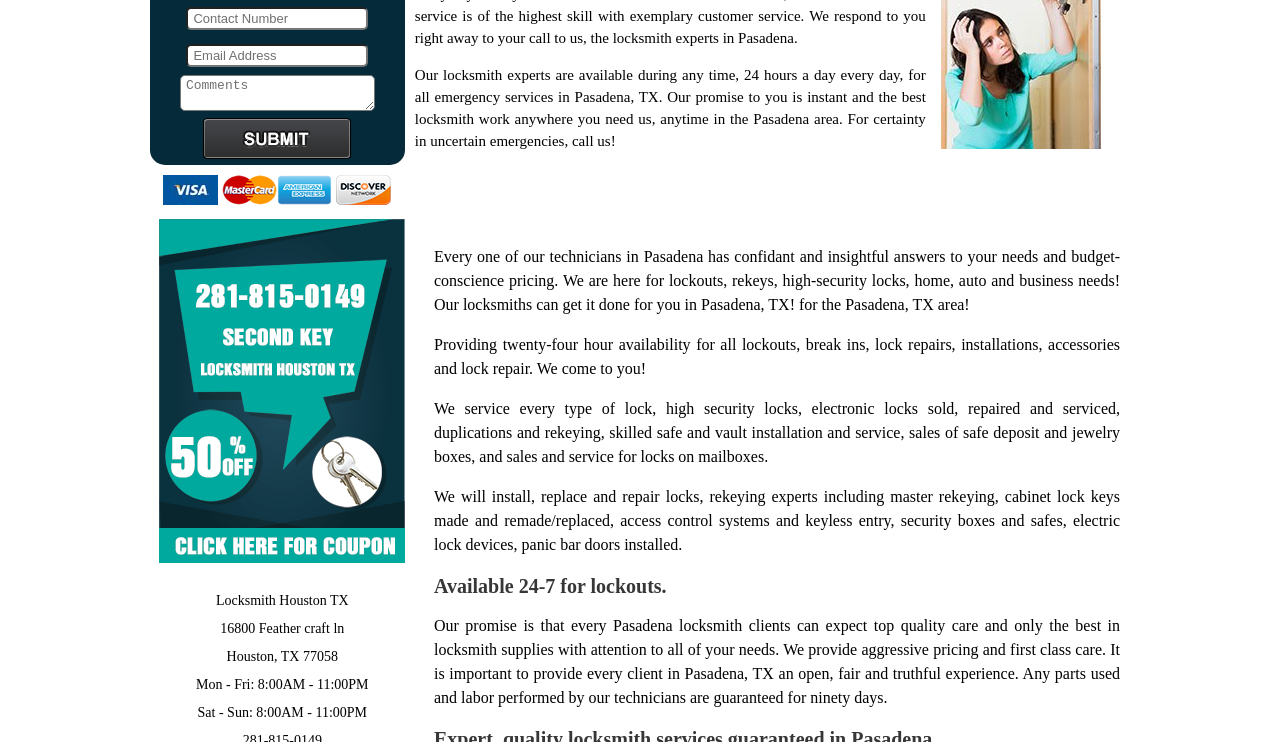Given the webpage screenshot and the description, determine the bounding box coordinates (top-left x, top-left y, bottom-right x, bottom-right y) that define the location of the UI element matching this description: alt="discount locksmith"

[0.124, 0.74, 0.317, 0.763]